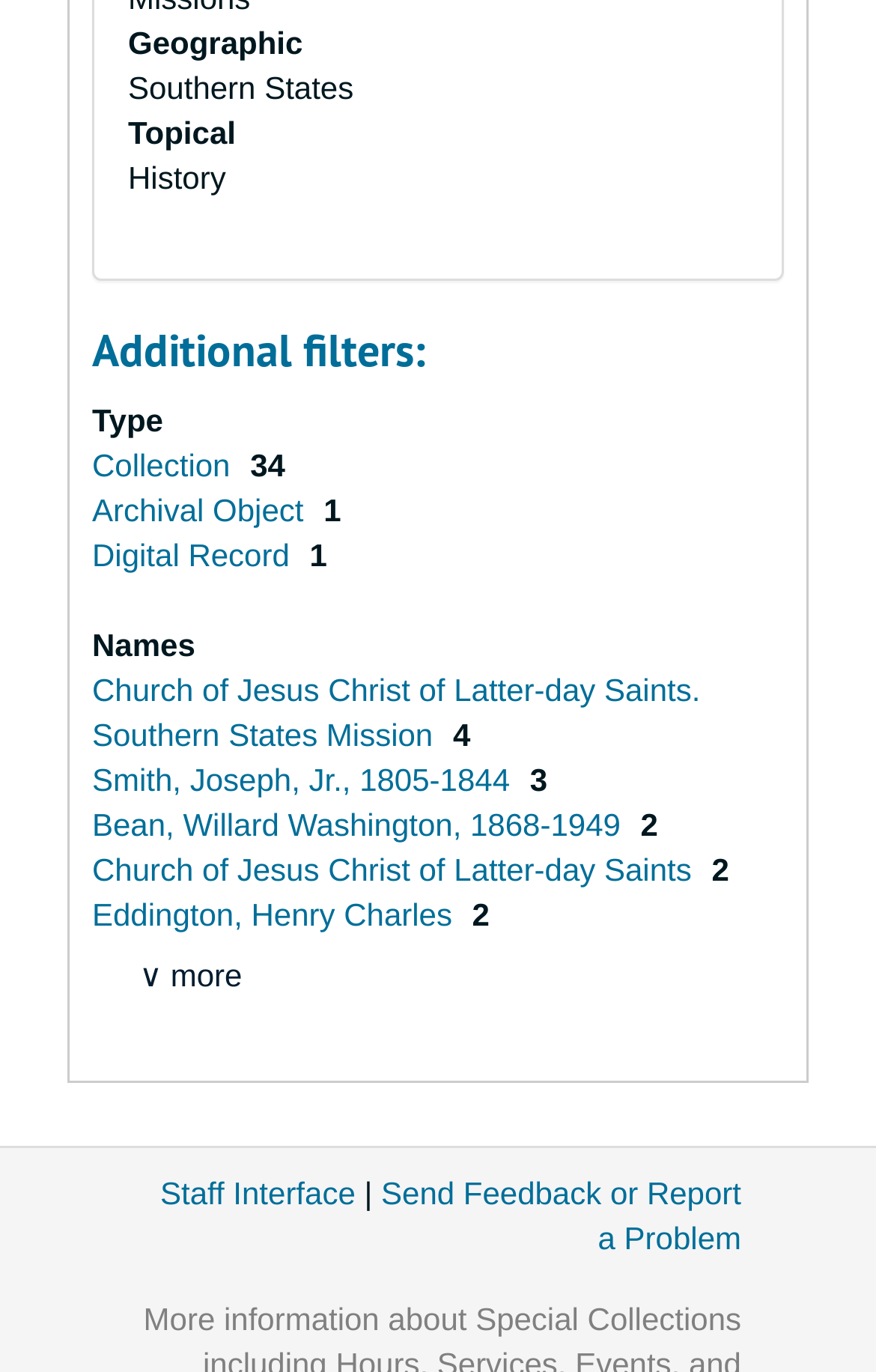Please find the bounding box for the UI component described as follows: "Collection".

[0.105, 0.326, 0.273, 0.353]